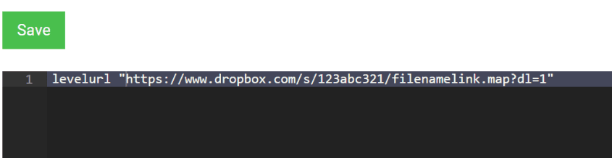Examine the image and give a thorough answer to the following question:
What type of link is required for the 'levelurl' command?

According to the code snippet, the 'levelurl' command requires a URL input, which is specifically a Dropbox link. This link is enclosed in quotation marks, indicating that it is a necessary input for configuring a custom map in a Rust server.